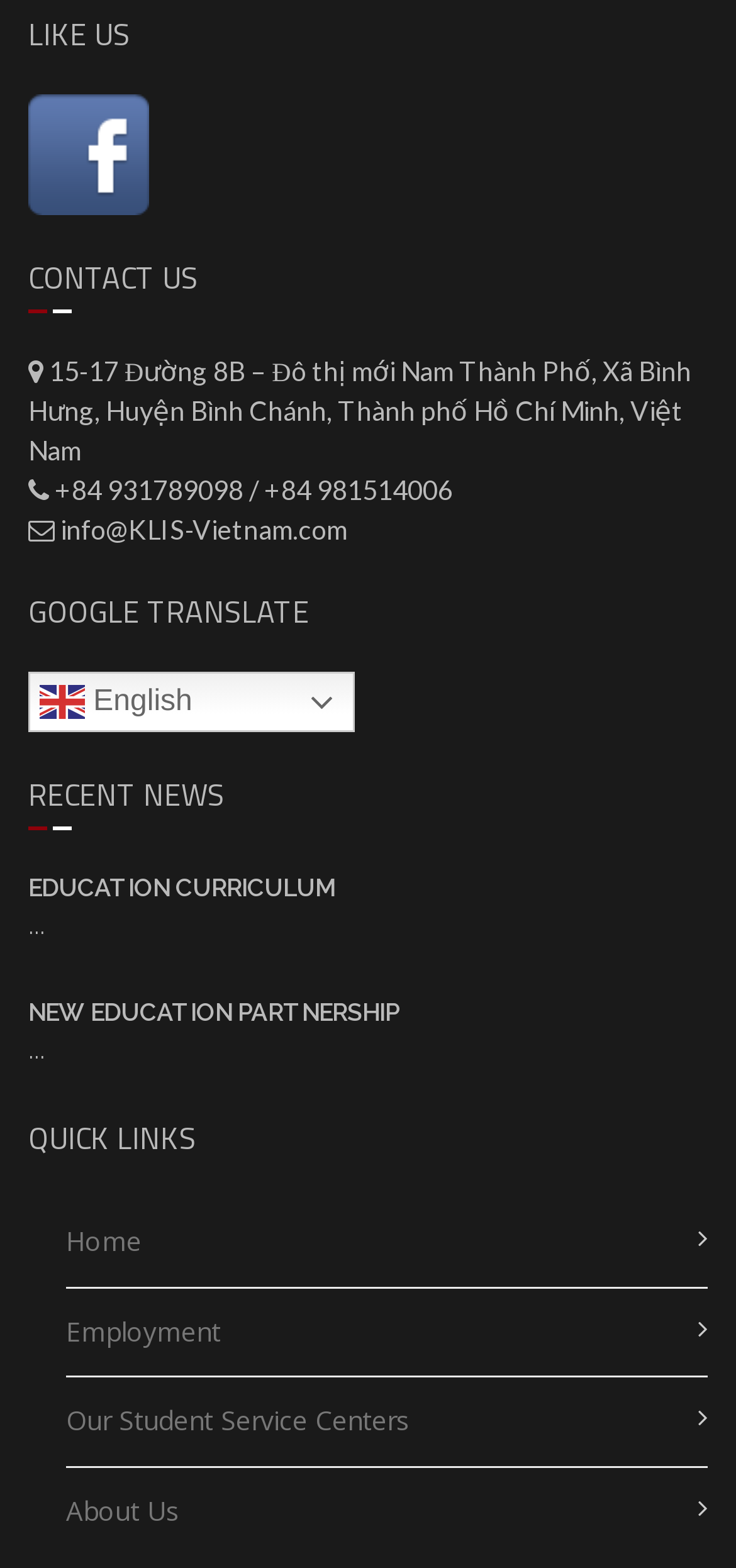Given the element description: "Home", predict the bounding box coordinates of the UI element it refers to, using four float numbers between 0 and 1, i.e., [left, top, right, bottom].

[0.09, 0.764, 0.192, 0.82]